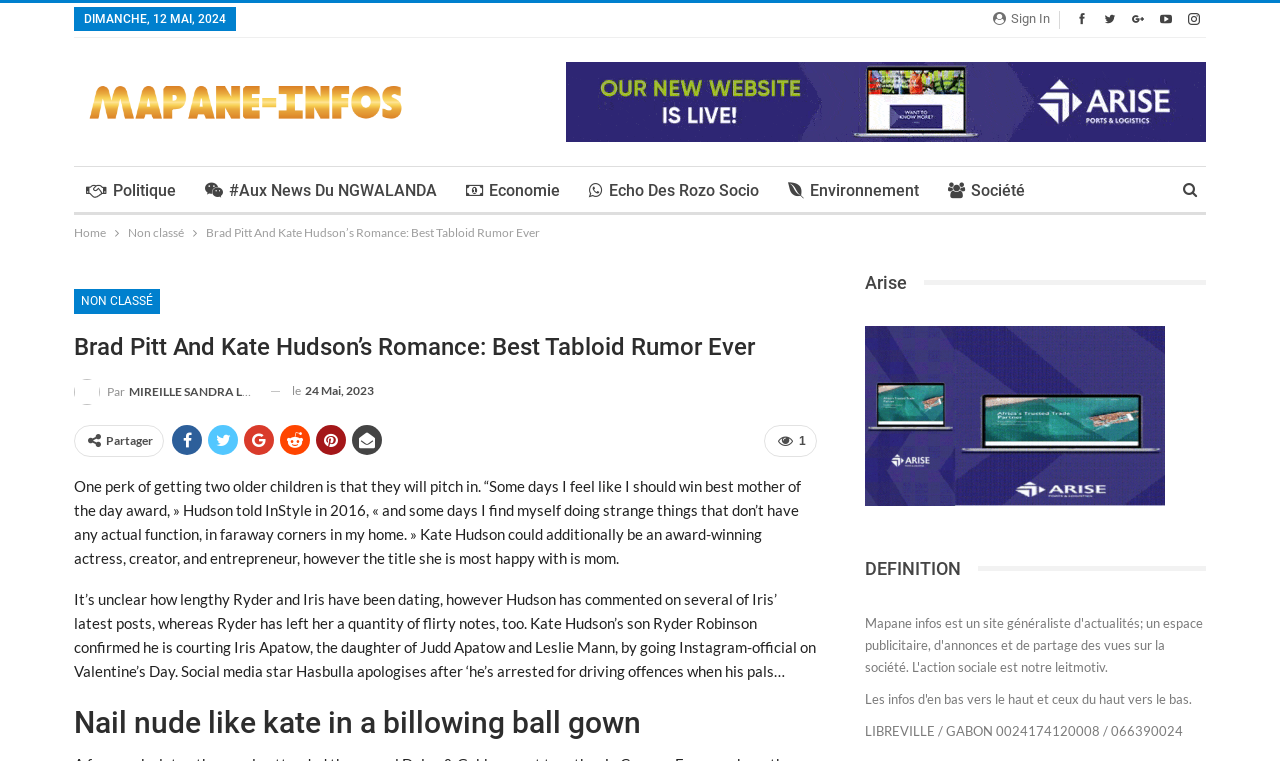Identify the bounding box coordinates of the element to click to follow this instruction: 'Read the article about 'Brad Pitt And Kate Hudson’s Romance''. Ensure the coordinates are four float values between 0 and 1, provided as [left, top, right, bottom].

[0.161, 0.295, 0.422, 0.315]